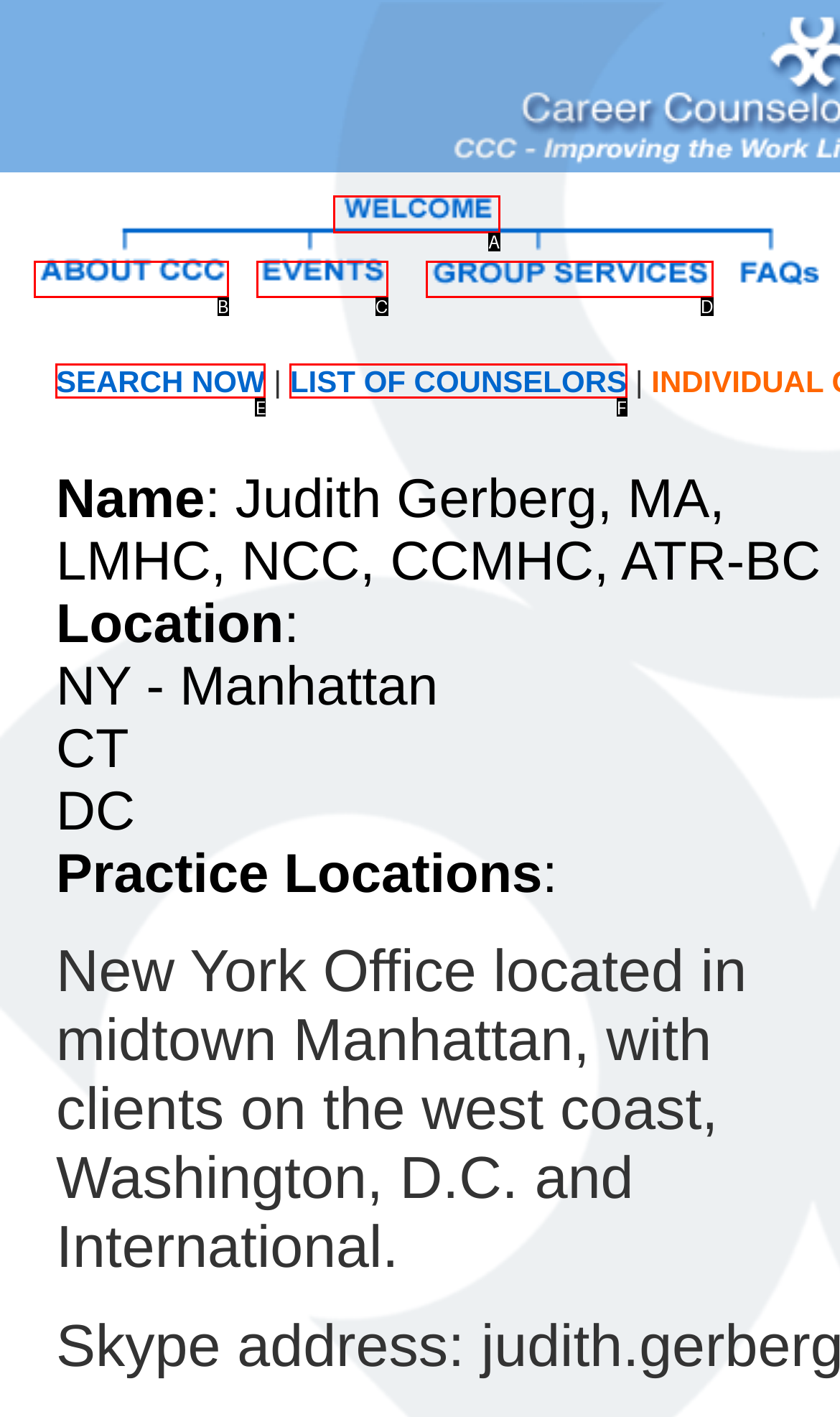With the description: LIST OF COUNSELORS, find the option that corresponds most closely and answer with its letter directly.

F